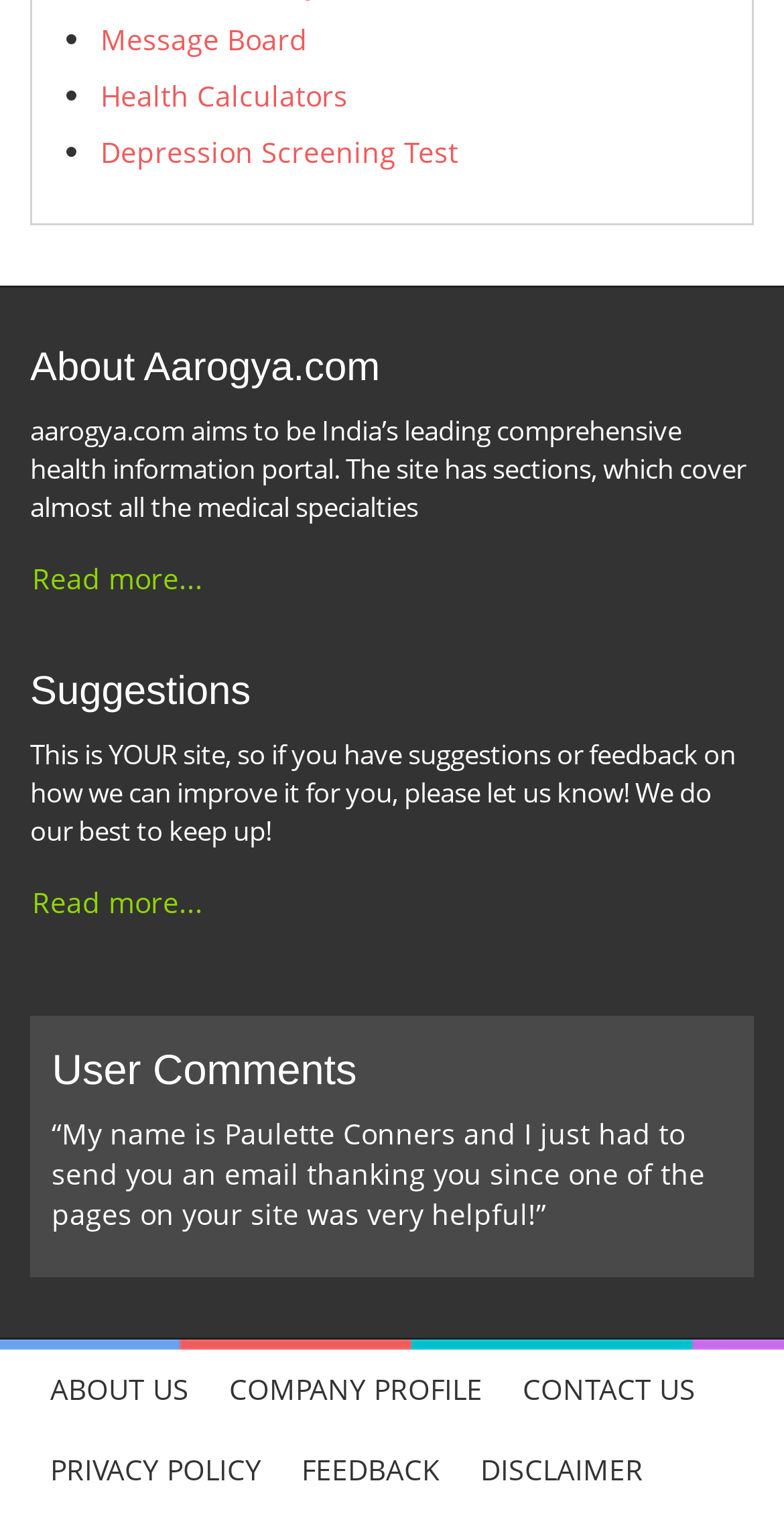Identify the bounding box coordinates necessary to click and complete the given instruction: "Take Depression Screening Test".

[0.128, 0.087, 0.585, 0.111]